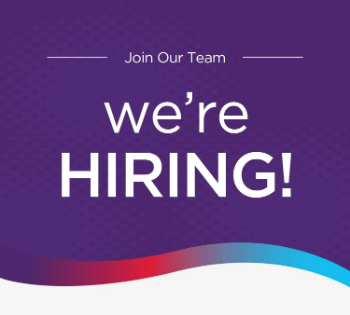Give a detailed account of what is happening in the image.

The image features a vibrant and inviting graphic that promotes job opportunities at Providence Care. Set against a rich purple background, the message reads, "Join Our Team" in a stylish font at the top. Below this, the phrase "we're HIRING!" is prominently displayed in bold white letters, emphasizing the call to action. The design incorporates a dynamic wave motif at the bottom, featuring gradients of red and blue that enhance the visual appeal. This engaging graphic aims to attract potential candidates to explore available positions within the organization, reflecting the commitment of Providence Care to build a dedicated and skilled workforce.